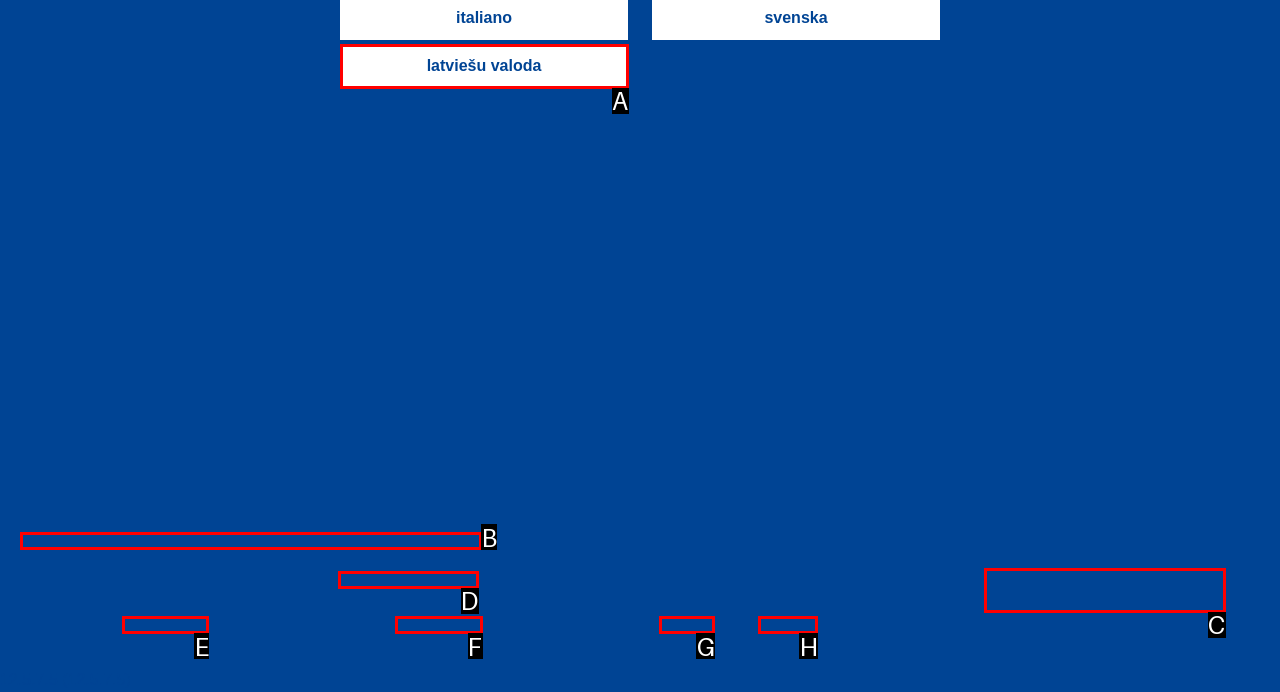Using the description: Accept only essential cookies, find the corresponding HTML element. Provide the letter of the matching option directly.

C